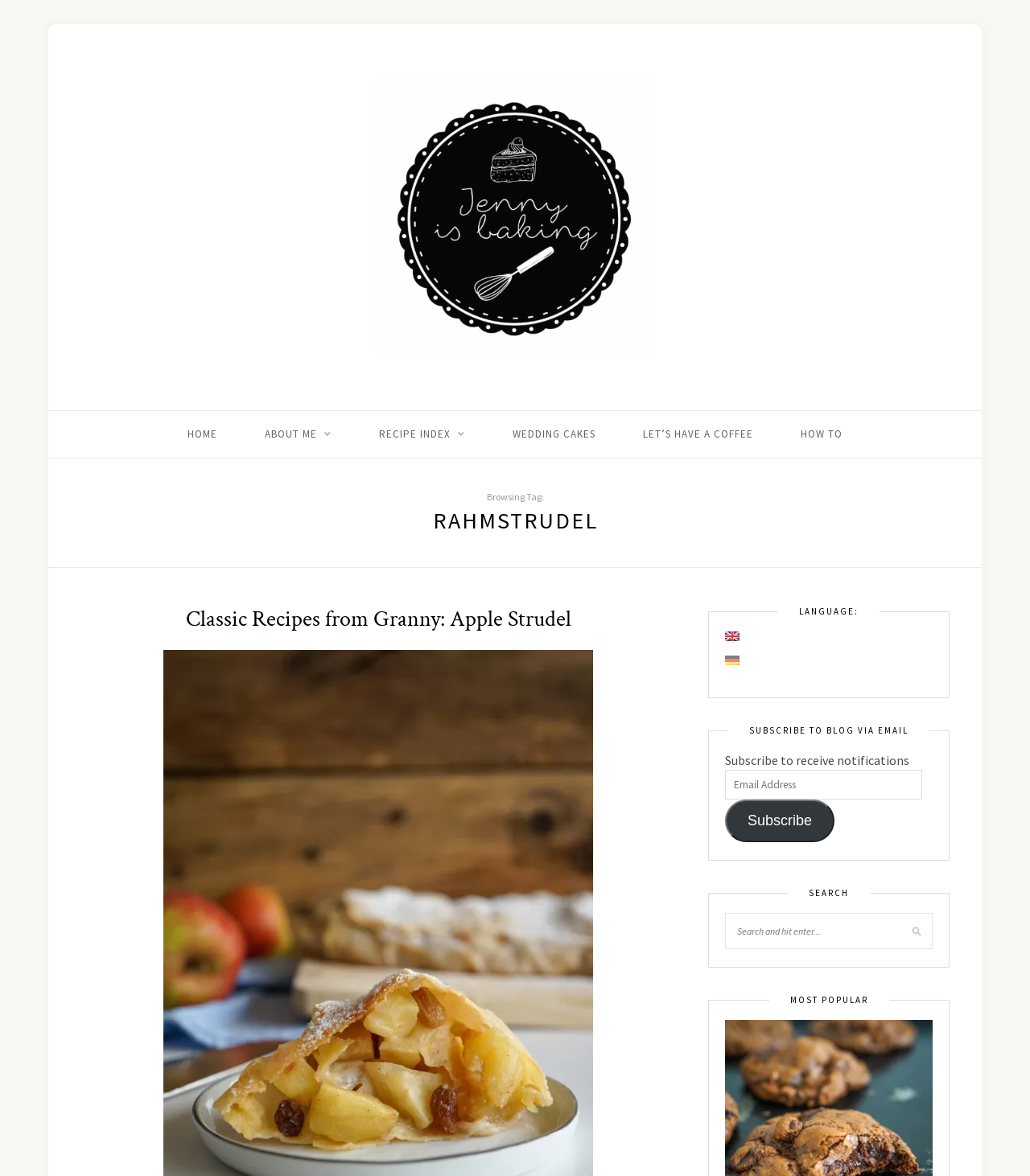Determine the bounding box for the described HTML element: "Let’s Have A Coffee". Ensure the coordinates are four float numbers between 0 and 1 in the format [left, top, right, bottom].

[0.624, 0.35, 0.731, 0.389]